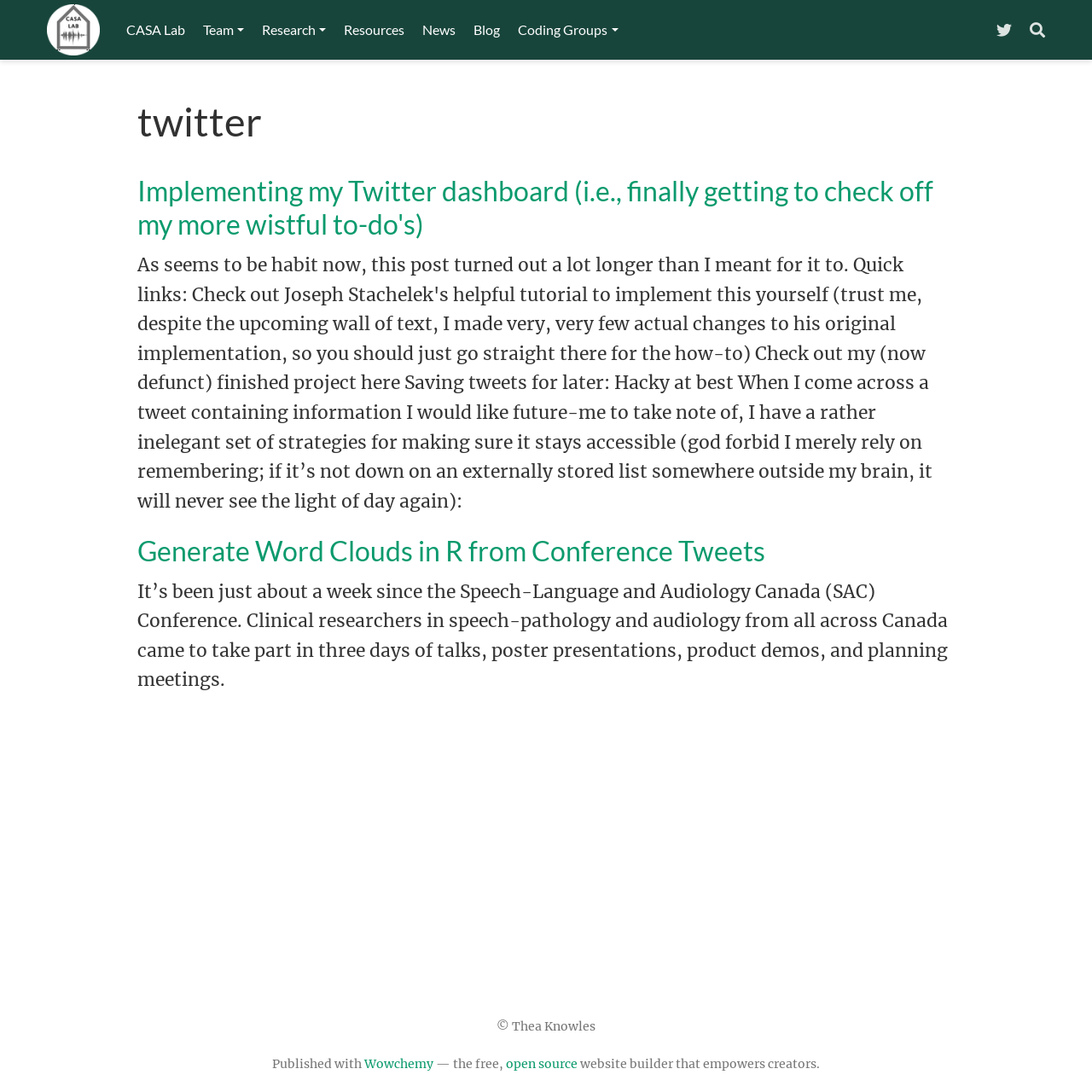Provide the bounding box coordinates of the HTML element this sentence describes: "Wowchemy". The bounding box coordinates consist of four float numbers between 0 and 1, i.e., [left, top, right, bottom].

[0.334, 0.967, 0.397, 0.981]